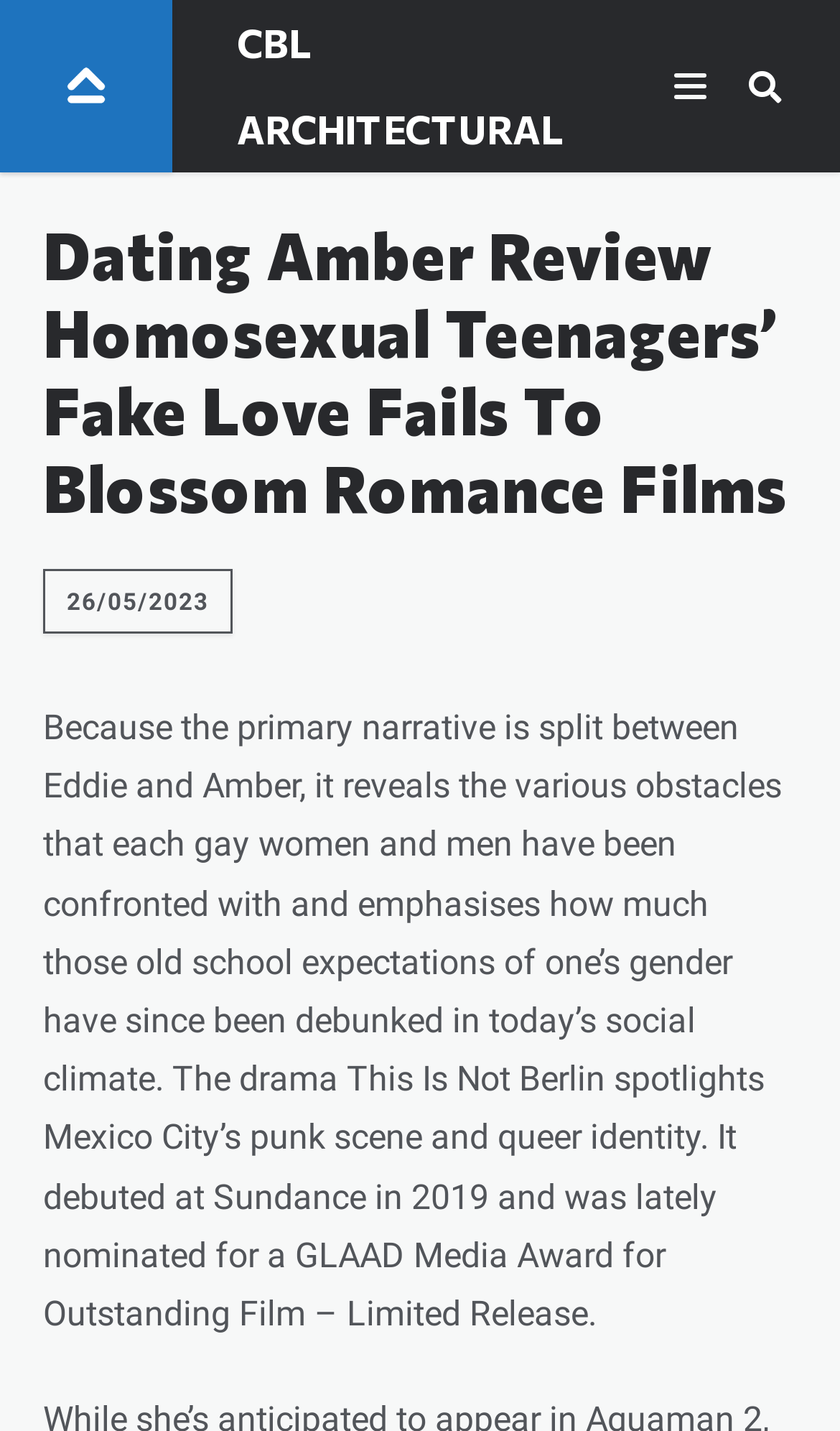Determine the main headline from the webpage and extract its text.

Dating Amber Review Homosexual Teenagers’ Fake Love Fails To Blossom Romance Films